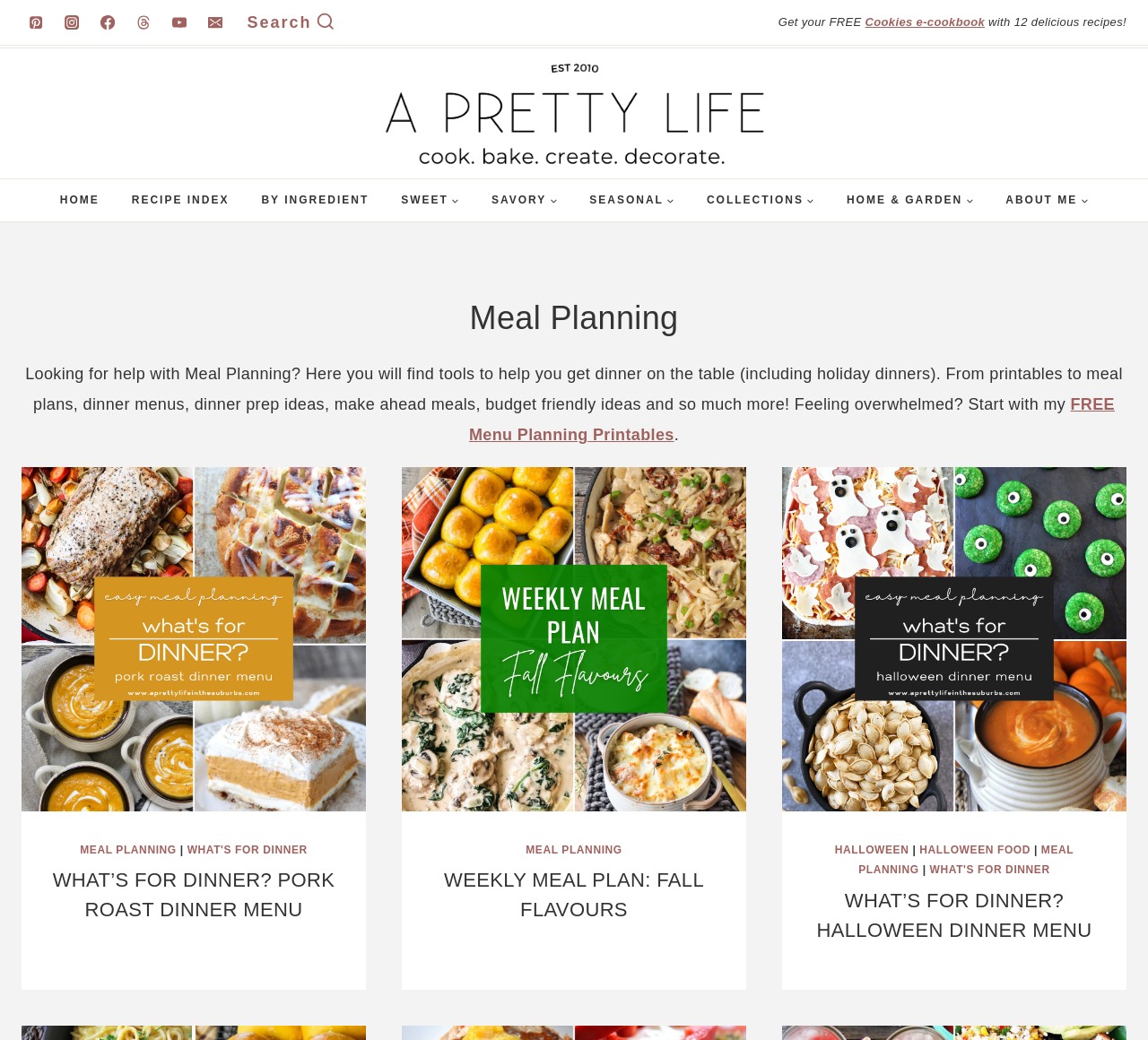From the element description FREE Menu Planning Printables, predict the bounding box coordinates of the UI element. The coordinates must be specified in the format (top-left x, top-left y, bottom-right x, bottom-right y) and should be within the 0 to 1 range.

[0.409, 0.38, 0.971, 0.427]